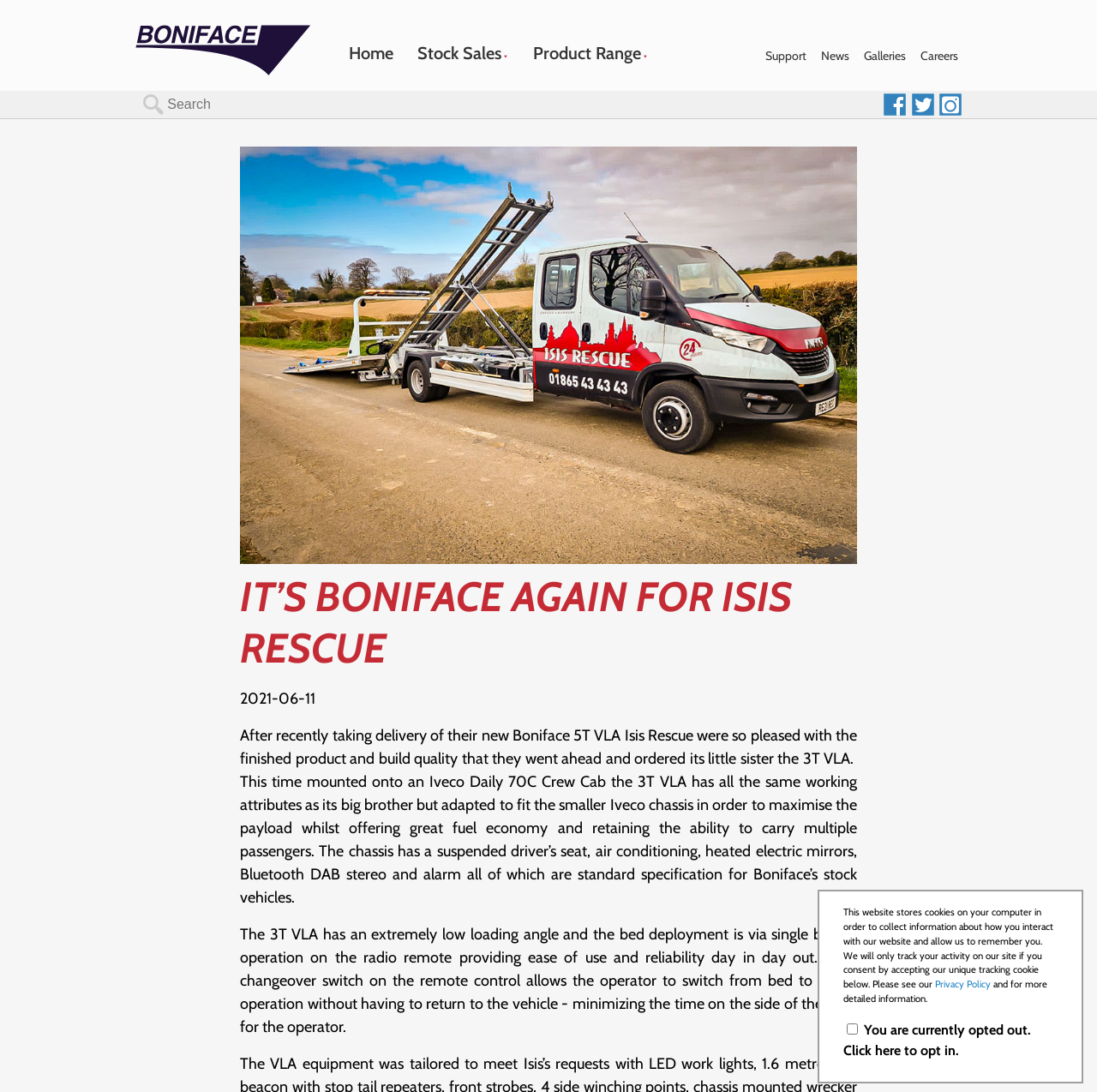Refer to the image and offer a detailed explanation in response to the question: Are there social media links?

The webpage has links to follow Boniface Engineering on Facebook, Twitter, and Instagram, indicating that there are social media links present.